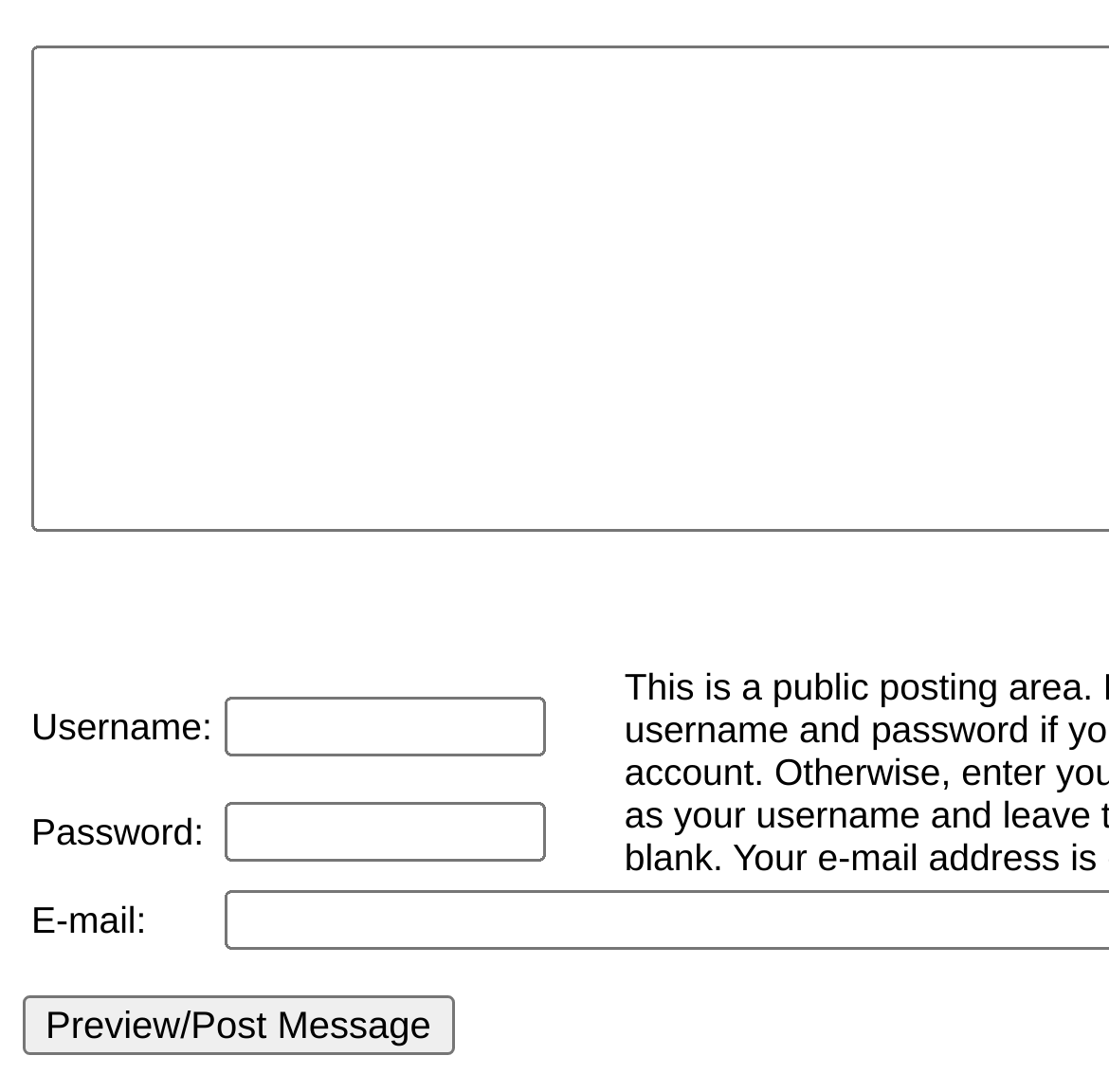Please provide a brief answer to the following inquiry using a single word or phrase:
How many text boxes are there on this webpage?

2